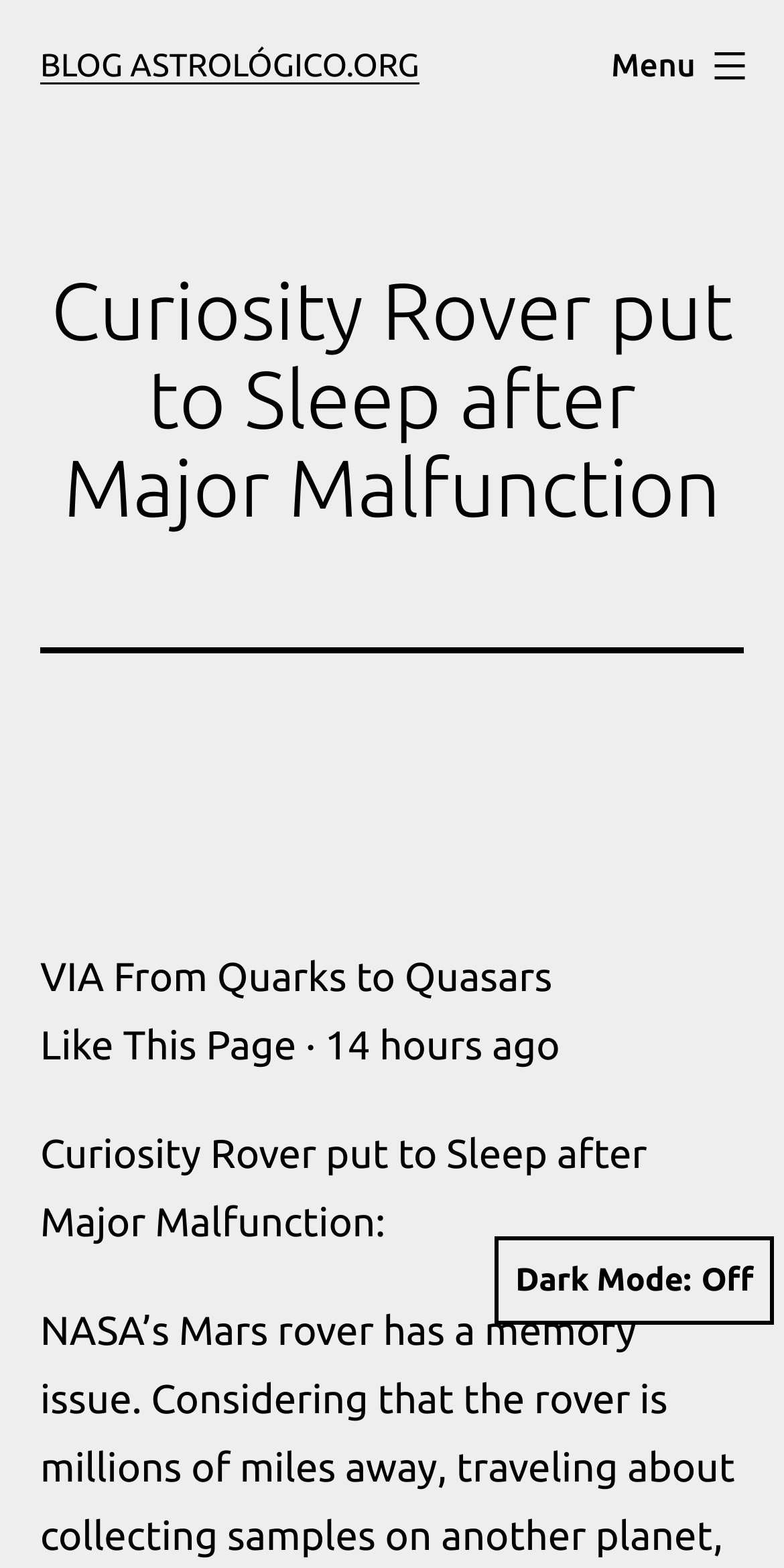What is the name of the blog?
Observe the image and answer the question with a one-word or short phrase response.

BLOG ASTROLÓGICO.ORG